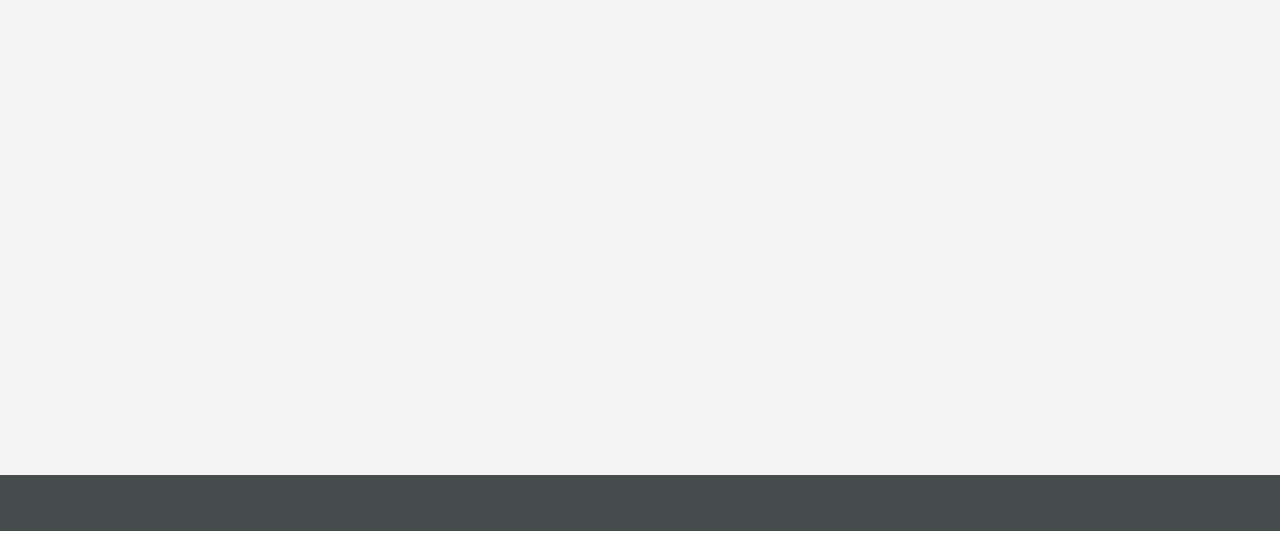Identify the bounding box coordinates for the element you need to click to achieve the following task: "Explore Praxity". The coordinates must be four float values ranging from 0 to 1, formatted as [left, top, right, bottom].

[0.079, 0.92, 0.157, 0.96]